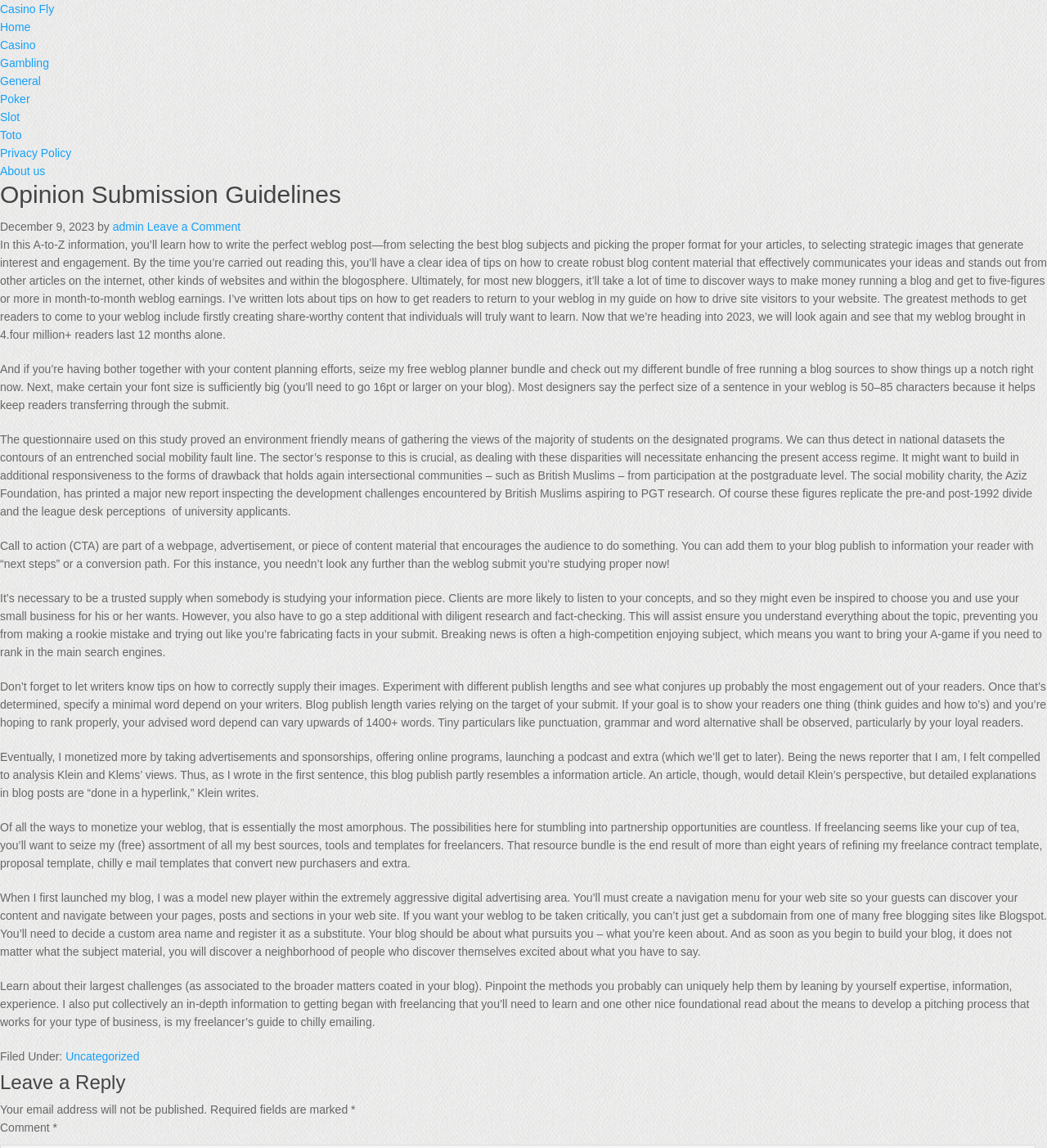Respond concisely with one word or phrase to the following query:
What is the name of the website?

Casino Fly